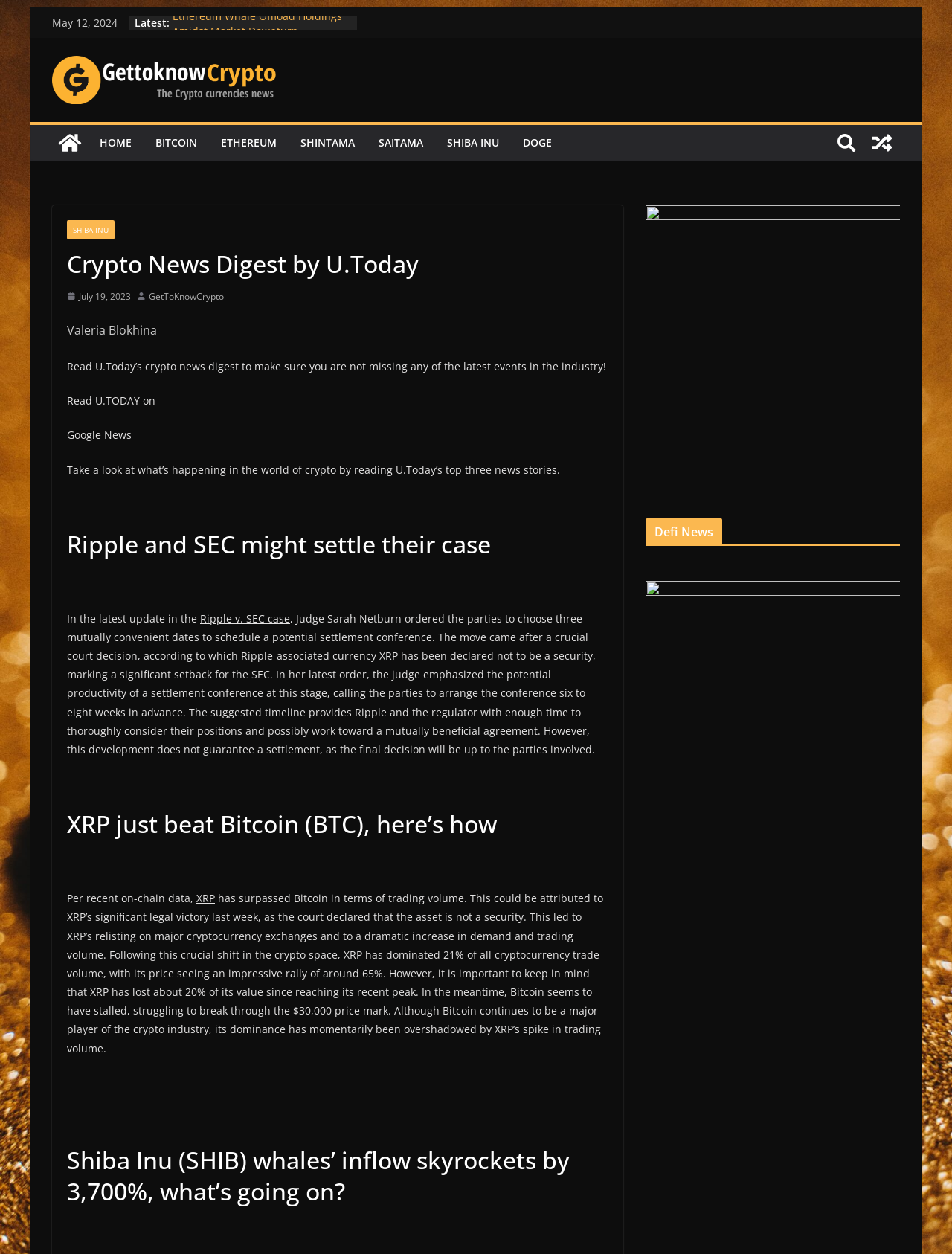Identify the bounding box coordinates of the part that should be clicked to carry out this instruction: "Get to know crypto".

[0.055, 0.045, 0.322, 0.083]